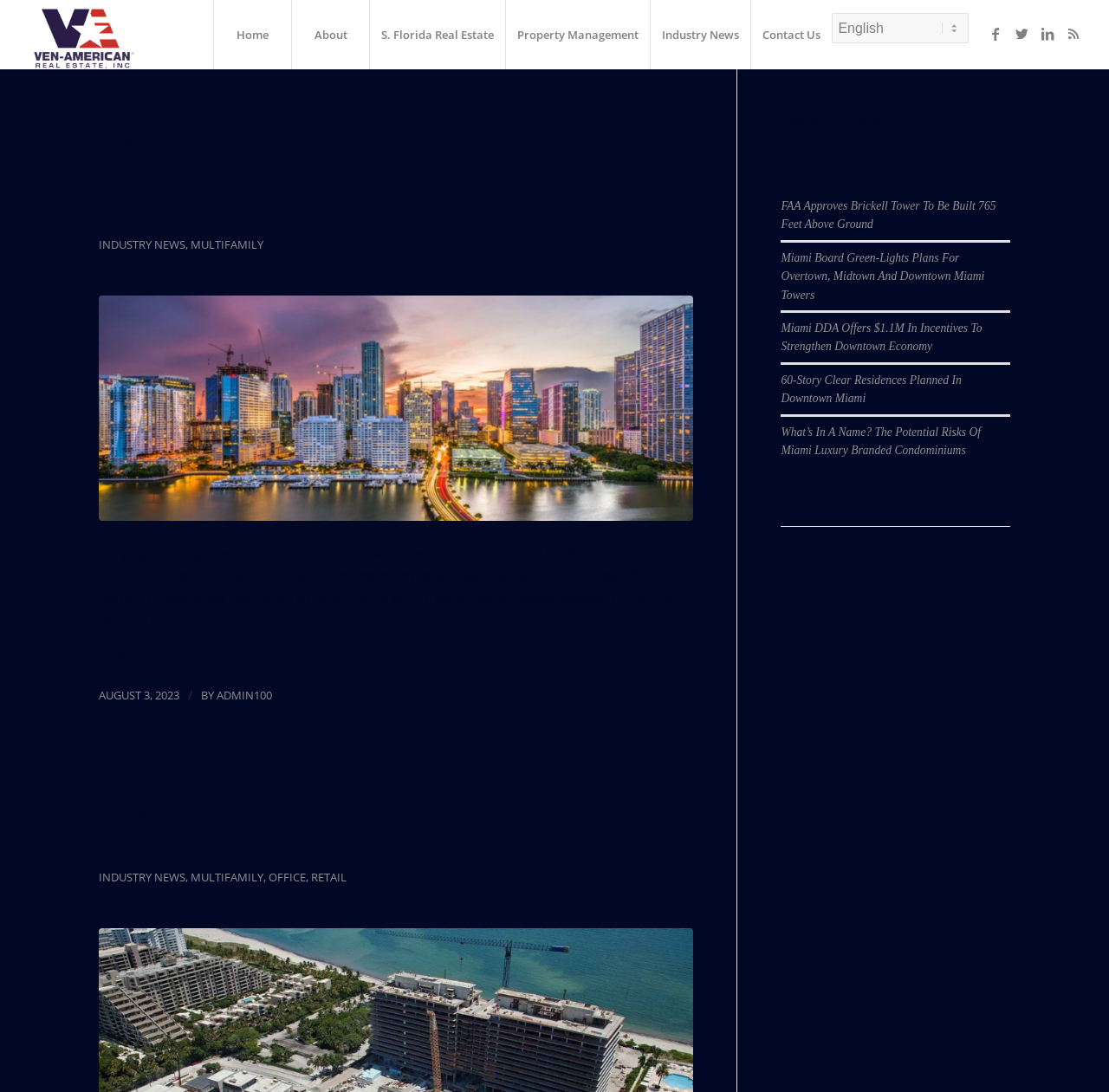Find the bounding box coordinates for the HTML element described in this sentence: "About". Provide the coordinates as four float numbers between 0 and 1, in the format [left, top, right, bottom].

[0.263, 0.0, 0.333, 0.063]